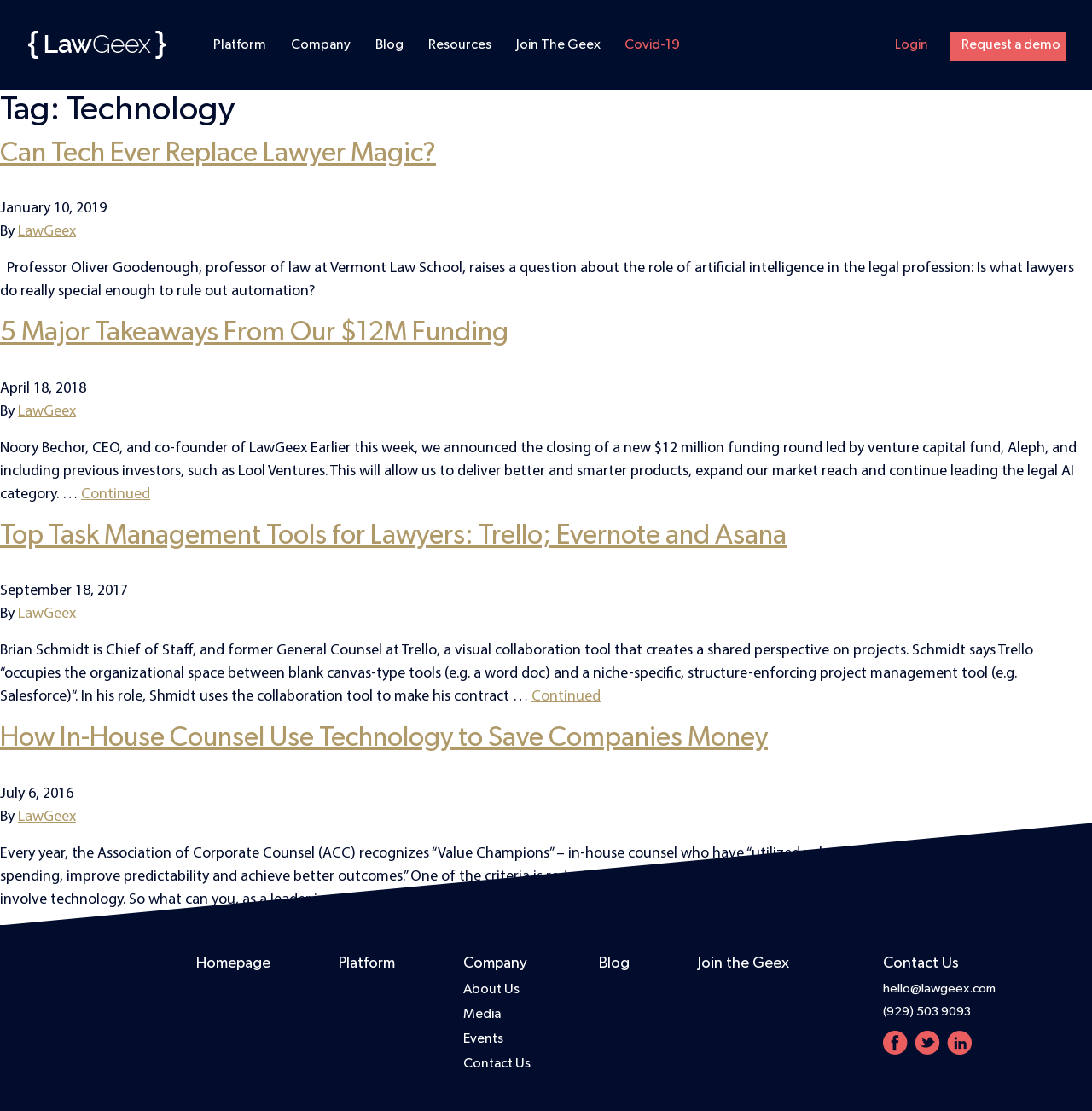Calculate the bounding box coordinates of the UI element given the description: "Join The Geex".

[0.461, 0.028, 0.561, 0.053]